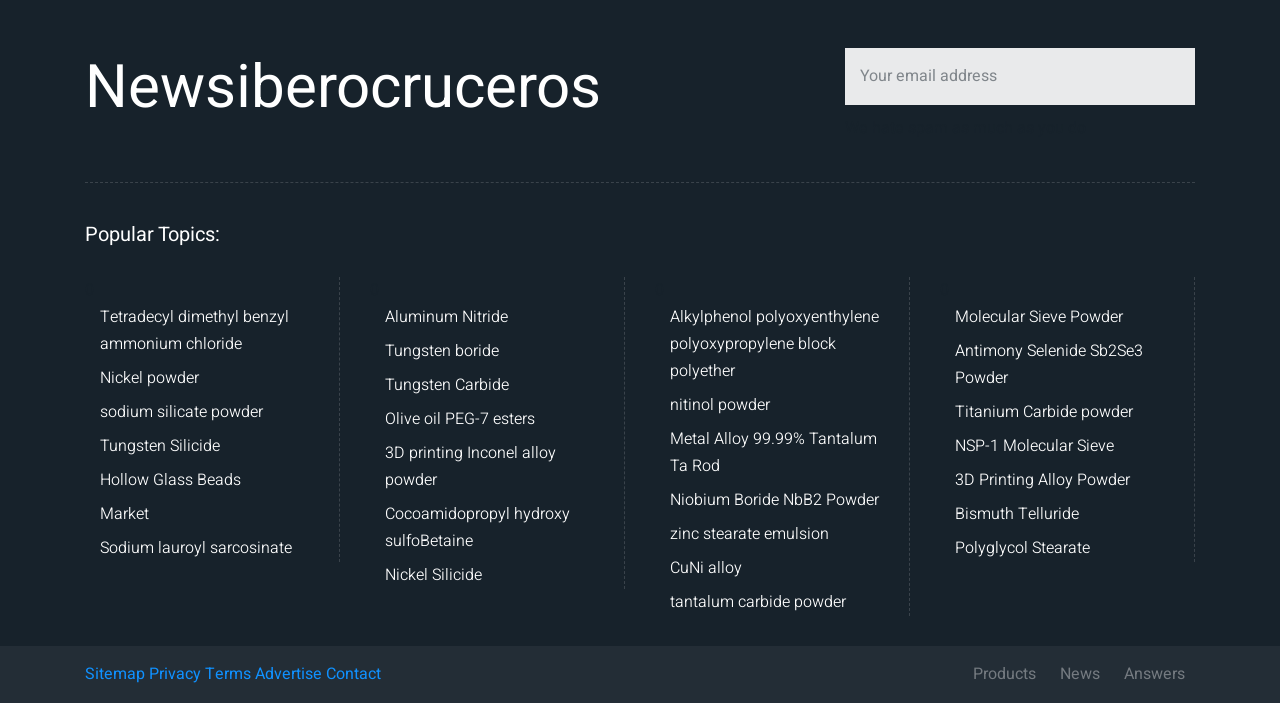Please identify the coordinates of the bounding box for the clickable region that will accomplish this instruction: "Read 'News'".

[0.82, 0.94, 0.867, 0.979]